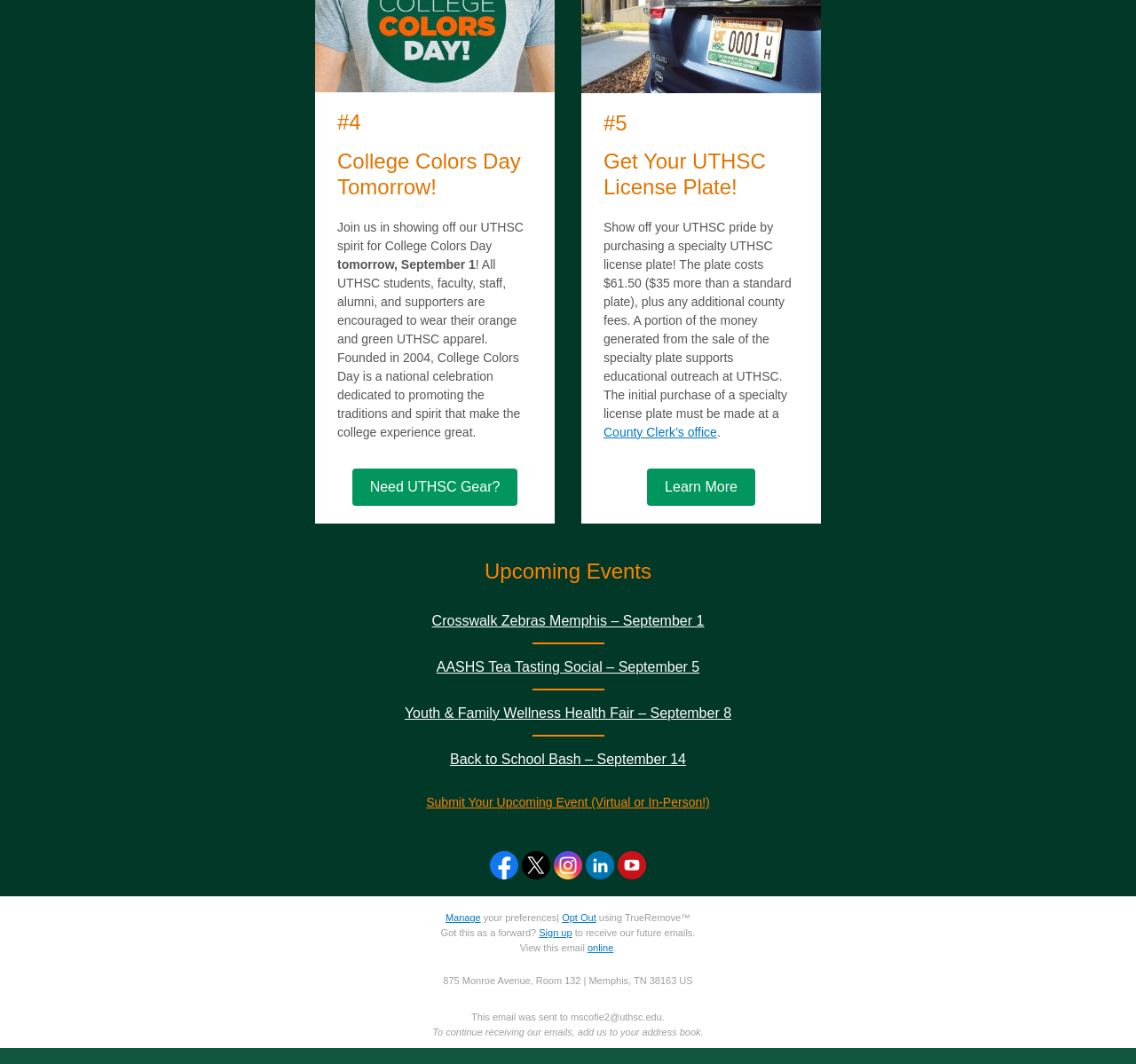Identify the bounding box coordinates of the section to be clicked to complete the task described by the following instruction: "Manage your preferences". The coordinates should be four float numbers between 0 and 1, formatted as [left, top, right, bottom].

[0.392, 0.858, 0.423, 0.868]